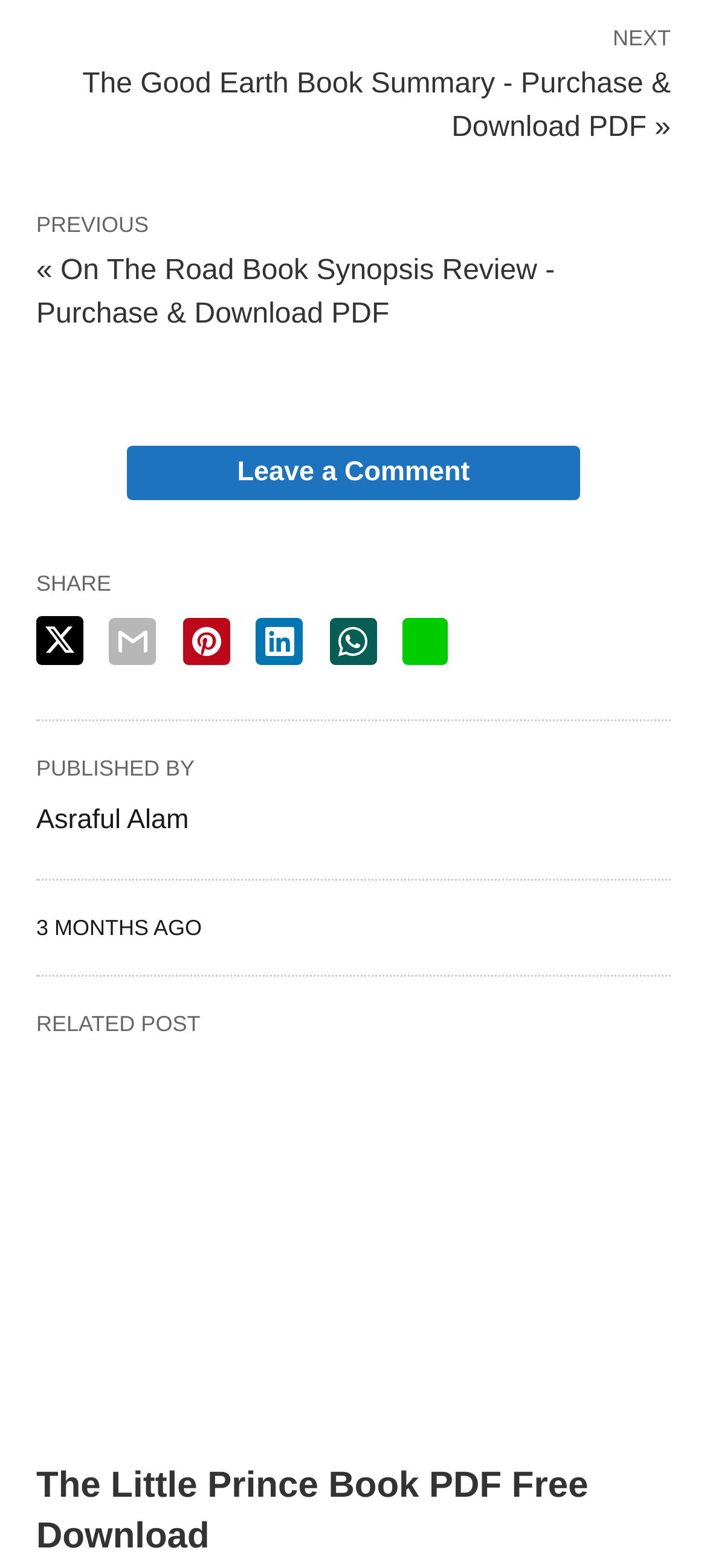Provide the bounding box coordinates in the format (top-left x, top-left y, bottom-right x, bottom-right y). All values are floating point numbers between 0 and 1. Determine the bounding box coordinate of the UI element described as: Leave a Comment

[0.179, 0.285, 0.821, 0.319]